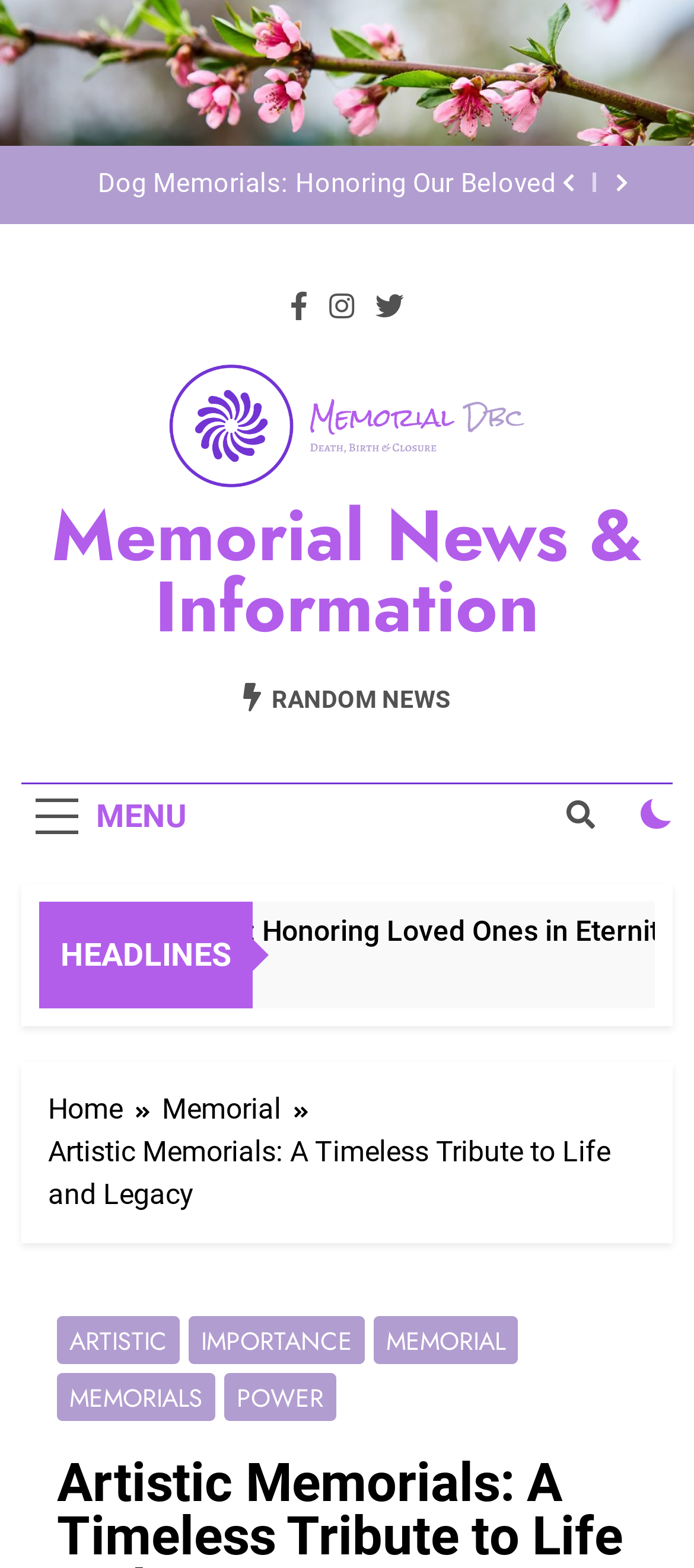Explain in detail what you observe on this webpage.

The webpage is about Artistic Memorials, providing news and information on memorials and legacy. At the top right corner, there are two buttons with icons '\uf053' and '\uf054'. Below these buttons, there is a list item with a link to "Sugarberry Memorials: A Beautiful Way to Remember Loved Ones". 

On the top center, there are three social media links with icons '\uf39e', '\uf16d', and '\uf099'. Next to these links, there is a link to "Memorial News & Information" with an accompanying image. 

Below this section, there is another link to "Memorial News & Information" that spans across most of the page width. Underneath, there is a link to "RANDOM NEWS" with an icon '\uf0e7'. 

On the left side, there is a menu button labeled "MENU" and a button with an icon '\uf002' below it. Further down, there is an unchecked checkbox. 

The main content area starts with a heading "HEADLINES" followed by a figure with a link to "Sugarberry Memorials: A Beautiful Way to Remember Loved Ones" and an accompanying image. Below this, there is a link to "10 Months Ago" with a time element. 

At the bottom of the page, there is a navigation section labeled "Breadcrumbs" with links to "Home", "Memorial", and a static text "Artistic Memorials: A Timeless Tribute to Life and Legacy" with several links to related topics such as "ARTISTIC", "IMPORTANCE", "MEMORIAL", "MEMORIALS", and "POWER".